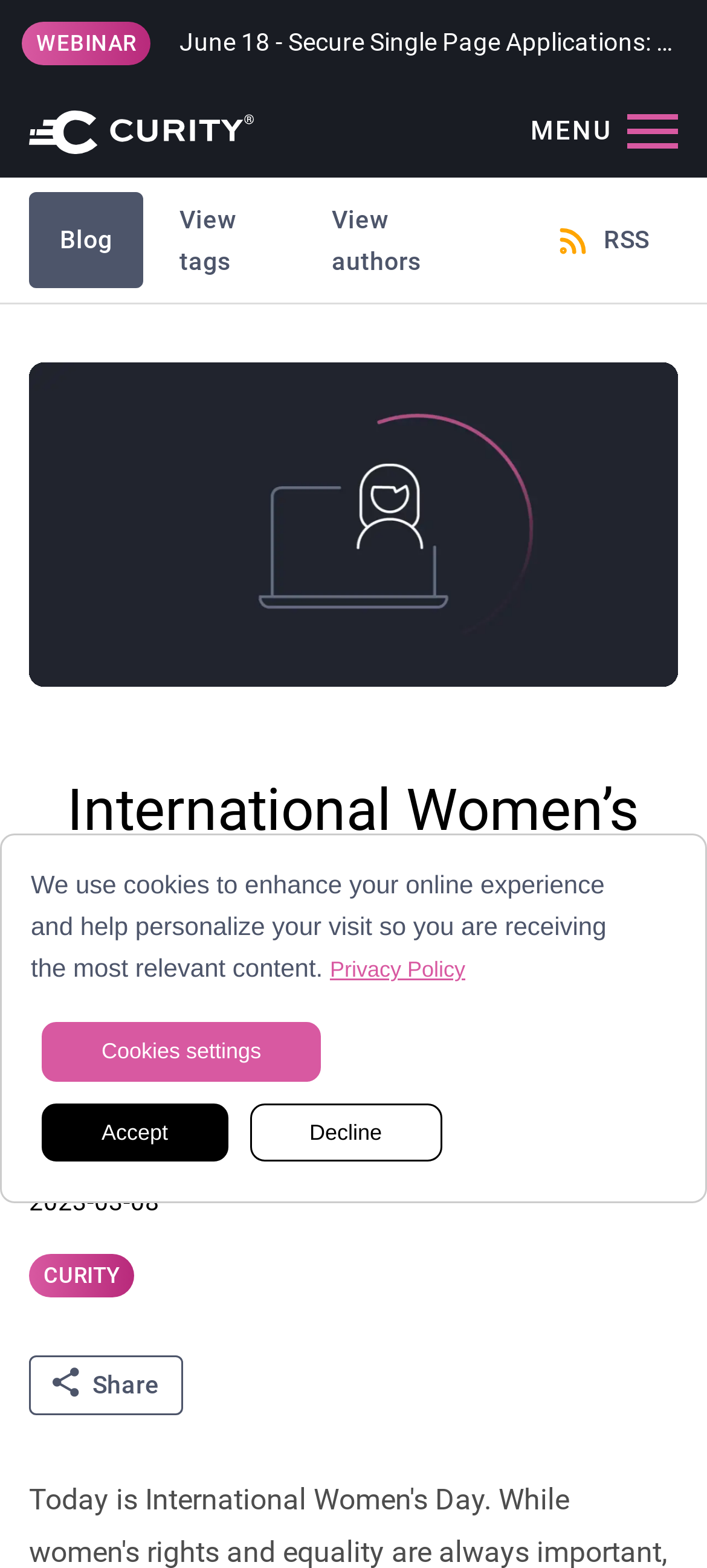Please provide a brief answer to the following inquiry using a single word or phrase:
What is the name of the company associated with this blog?

Curity